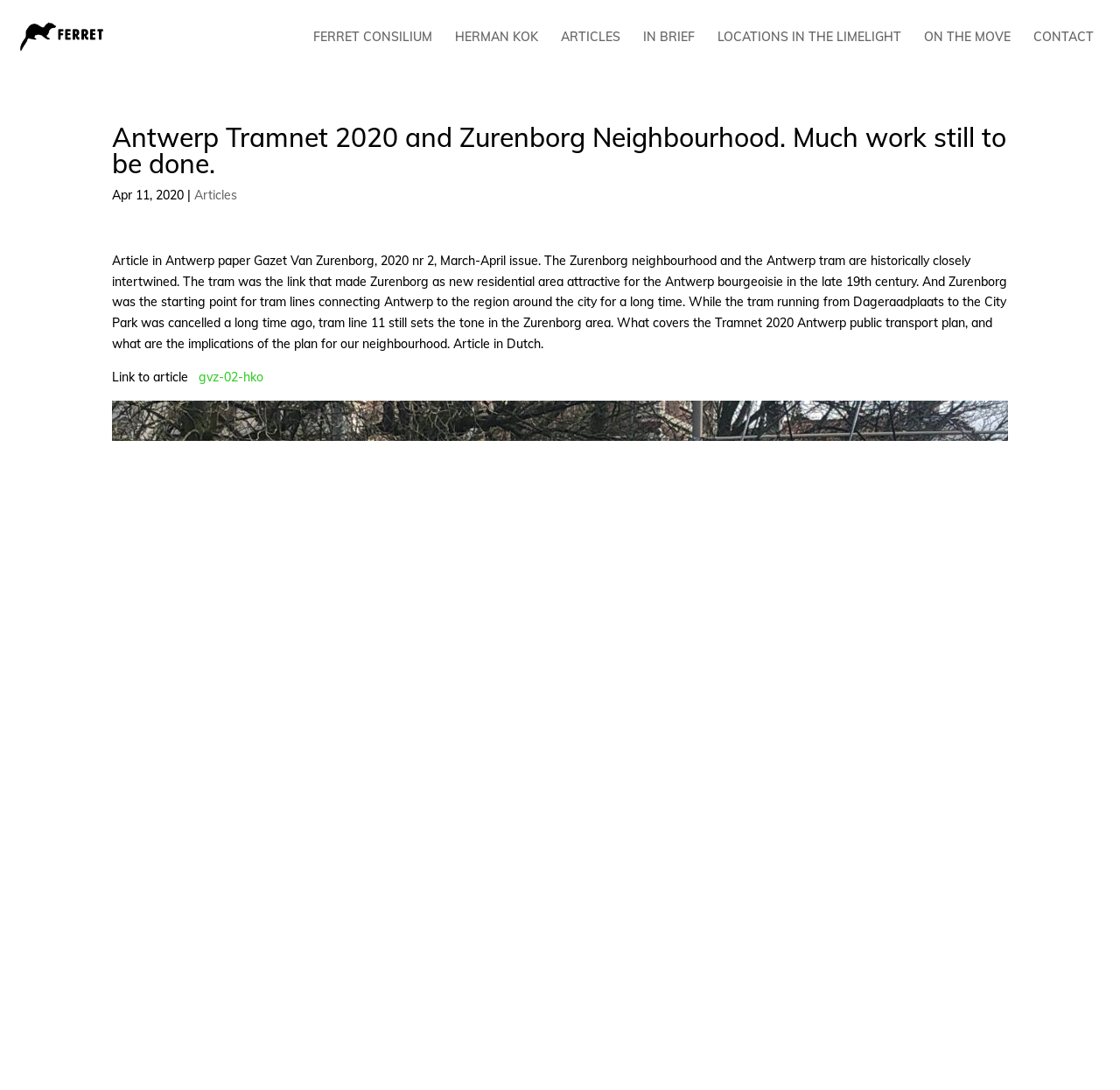What is the text of the webpage's headline?

Antwerp Tramnet 2020 and Zurenborg Neighbourhood. Much work still to be done.